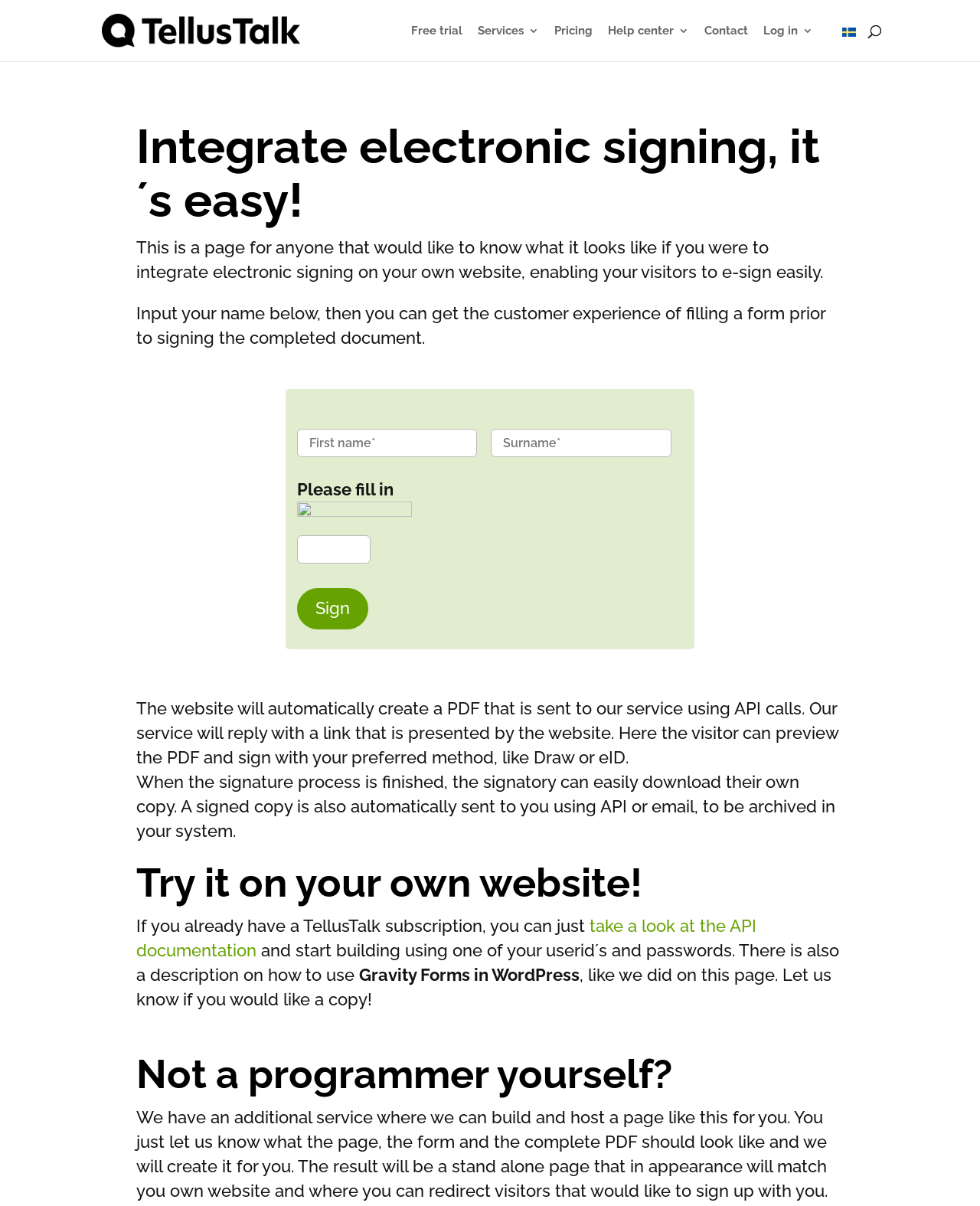Please provide the bounding box coordinate of the region that matches the element description: Contact. Coordinates should be in the format (top-left x, top-left y, bottom-right x, bottom-right y) and all values should be between 0 and 1.

[0.719, 0.021, 0.763, 0.051]